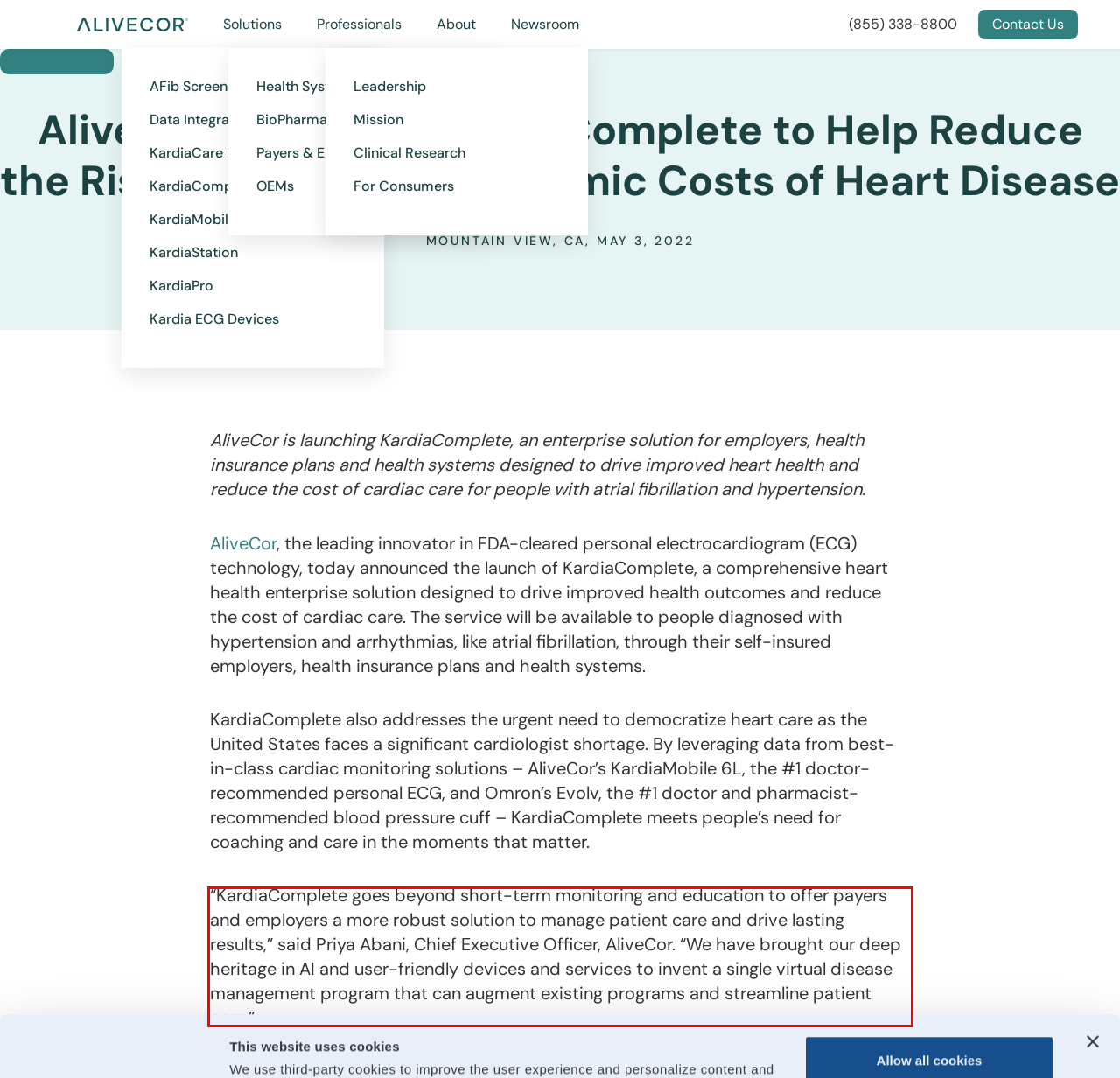Identify the text inside the red bounding box on the provided webpage screenshot by performing OCR.

“KardiaComplete goes beyond short-term monitoring and education to offer payers and employers a more robust solution to manage patient care and drive lasting results,” said Priya Abani, Chief Executive Officer, AliveCor. “We have brought our deep heritage in AI and user-friendly devices and services to invent a single virtual disease management program that can augment existing programs and streamline patient care.”